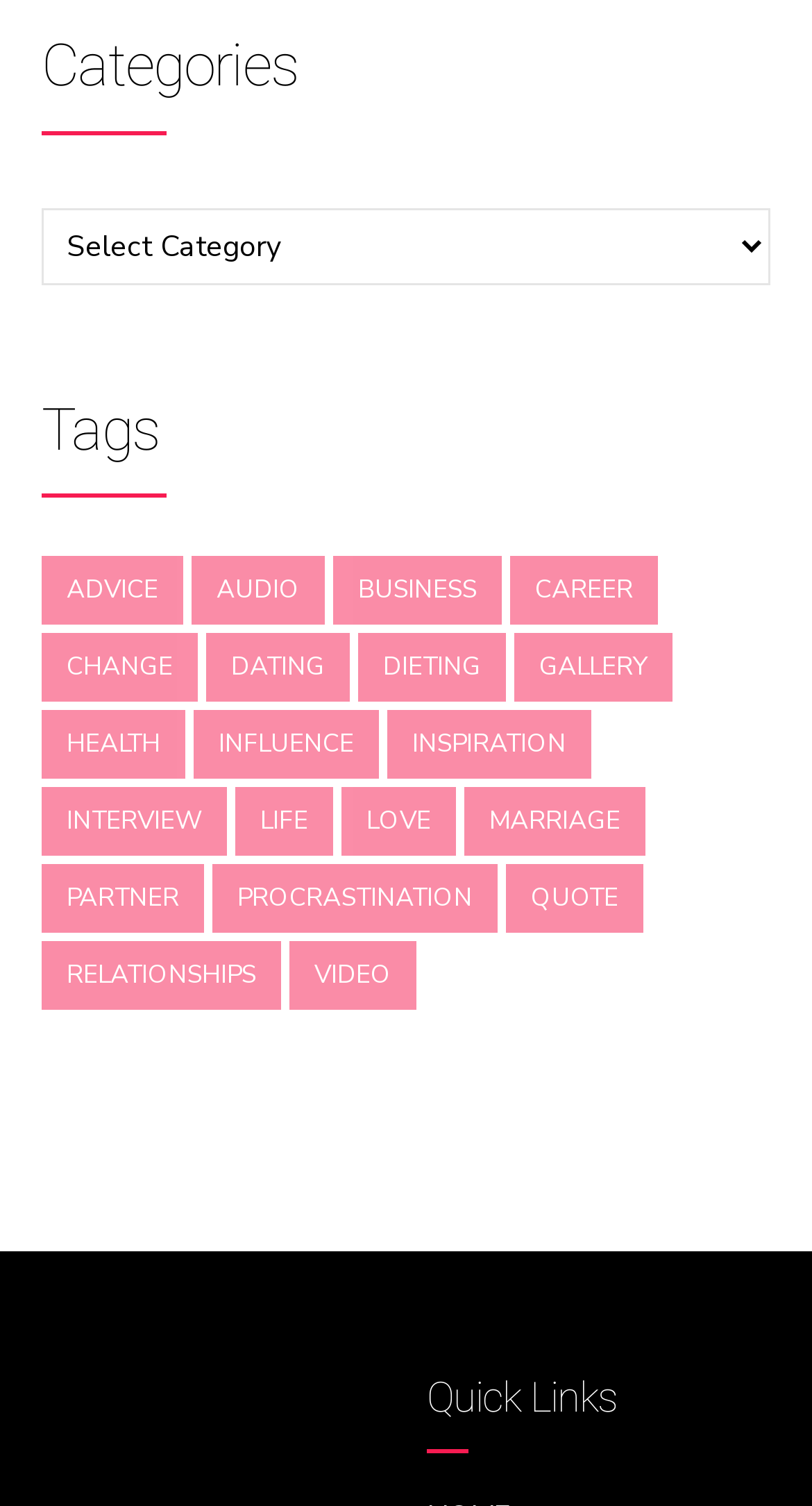Identify the bounding box coordinates for the element you need to click to achieve the following task: "Select a category". The coordinates must be four float values ranging from 0 to 1, formatted as [left, top, right, bottom].

[0.051, 0.138, 0.949, 0.189]